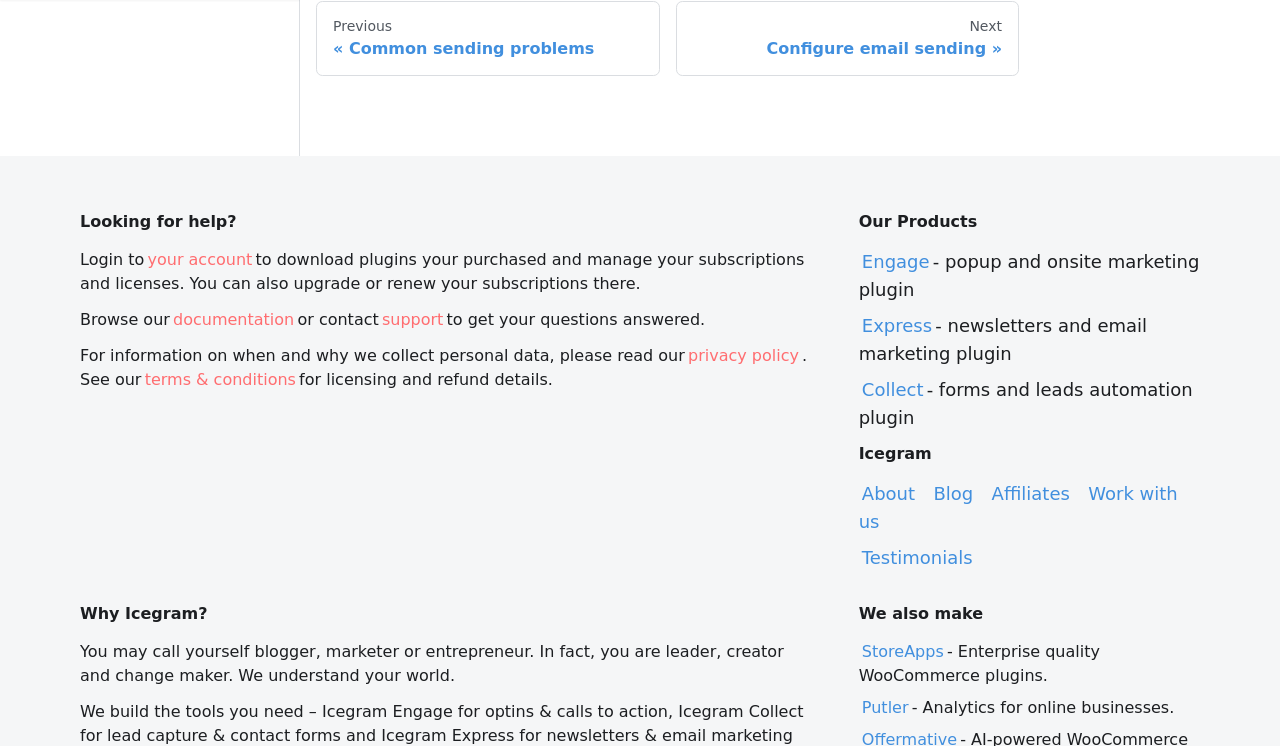Please answer the following question using a single word or phrase: 
What is the purpose of the 'Add new Email List' link?

Create a new email list